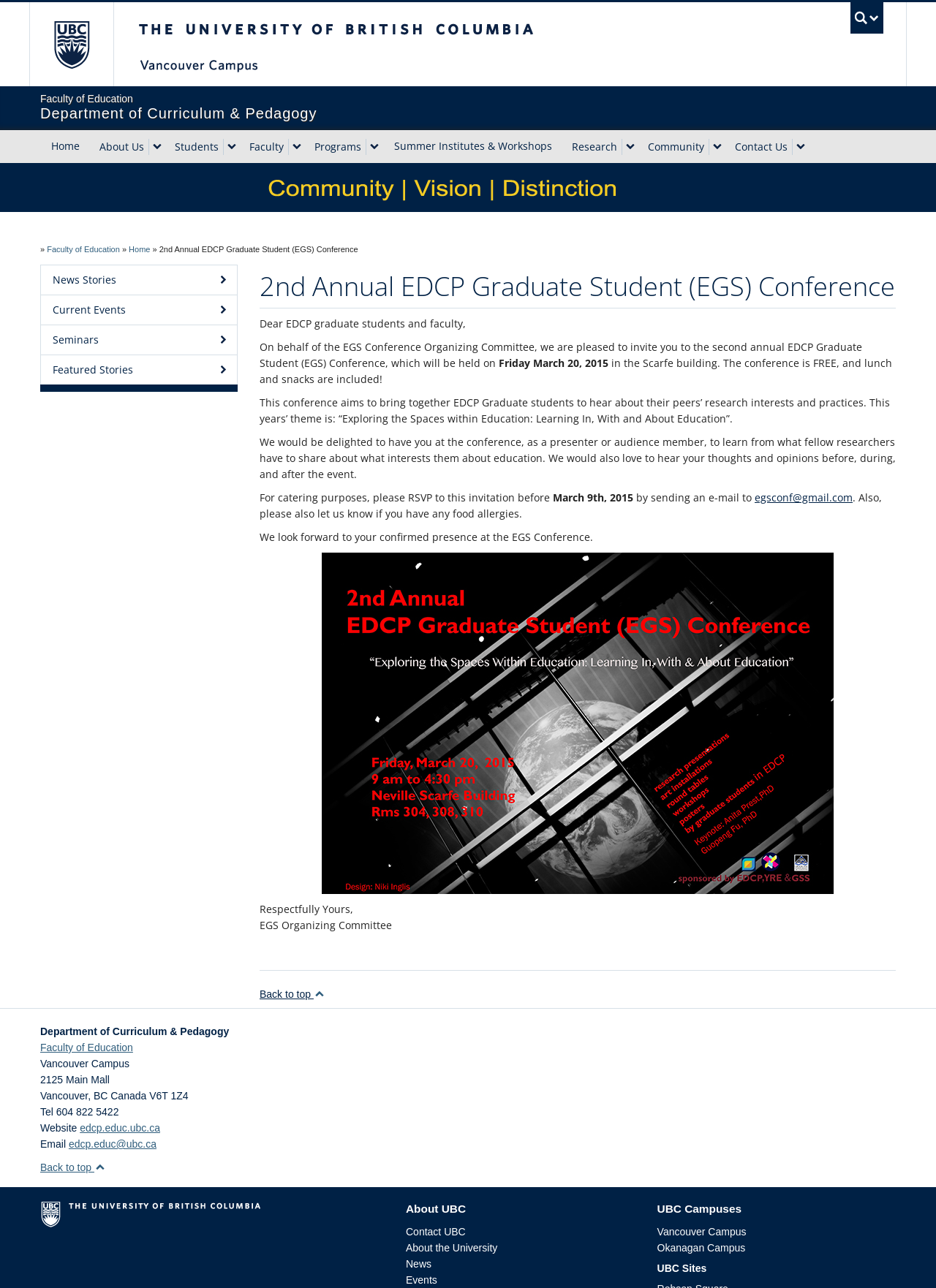What is the name of the building where the conference will be held?
Use the image to give a comprehensive and detailed response to the question.

I found the answer by reading the paragraph that starts with 'On behalf of the EGS Conference Organizing Committee...' and finding the building name mentioned in the sentence 'which will be held on Friday March 20, 2015 in the Scarfe building.'